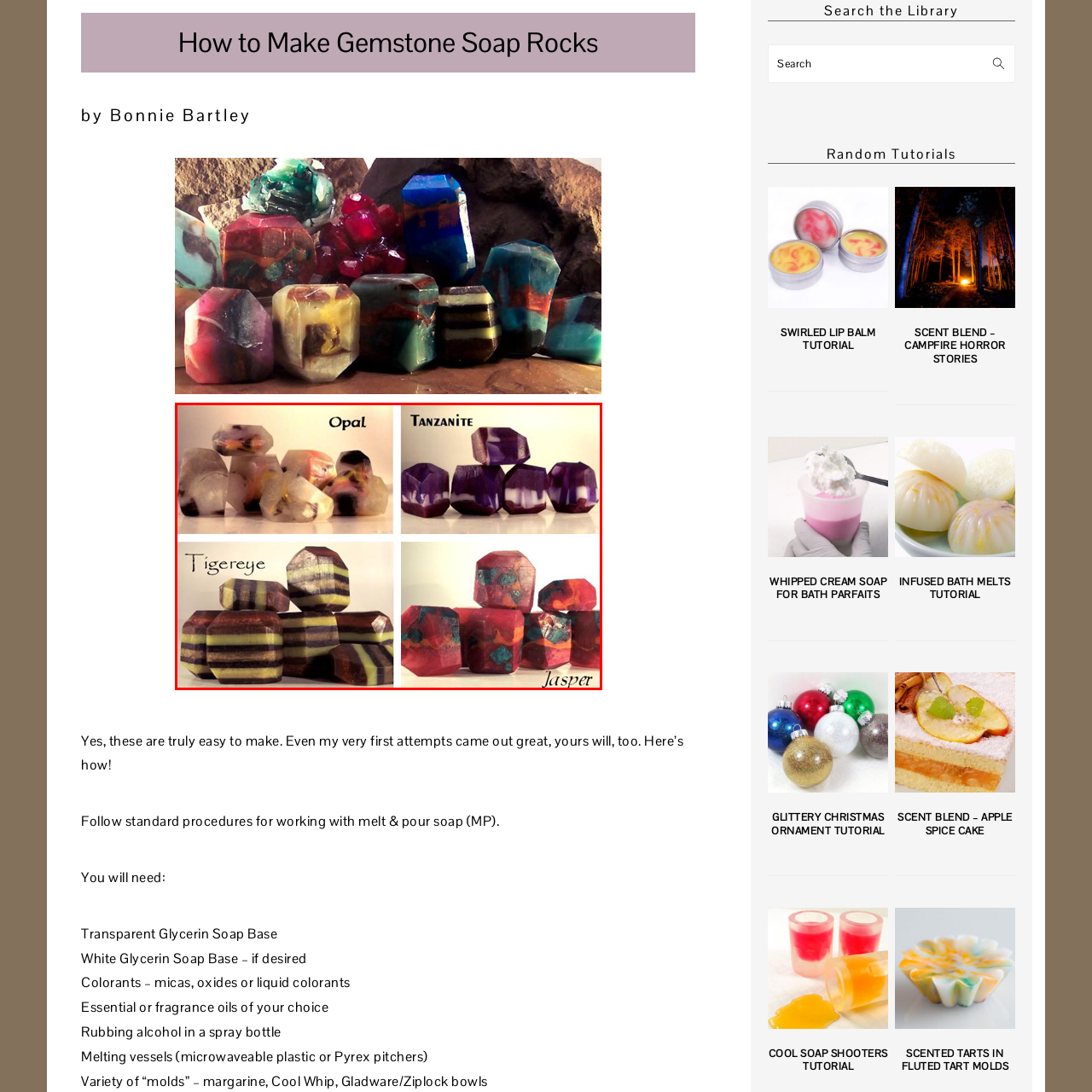Refer to the image area inside the black border, What is the purpose of these gemstone-inspired soap rocks? 
Respond concisely with a single word or phrase.

Decorative purposes or gifts